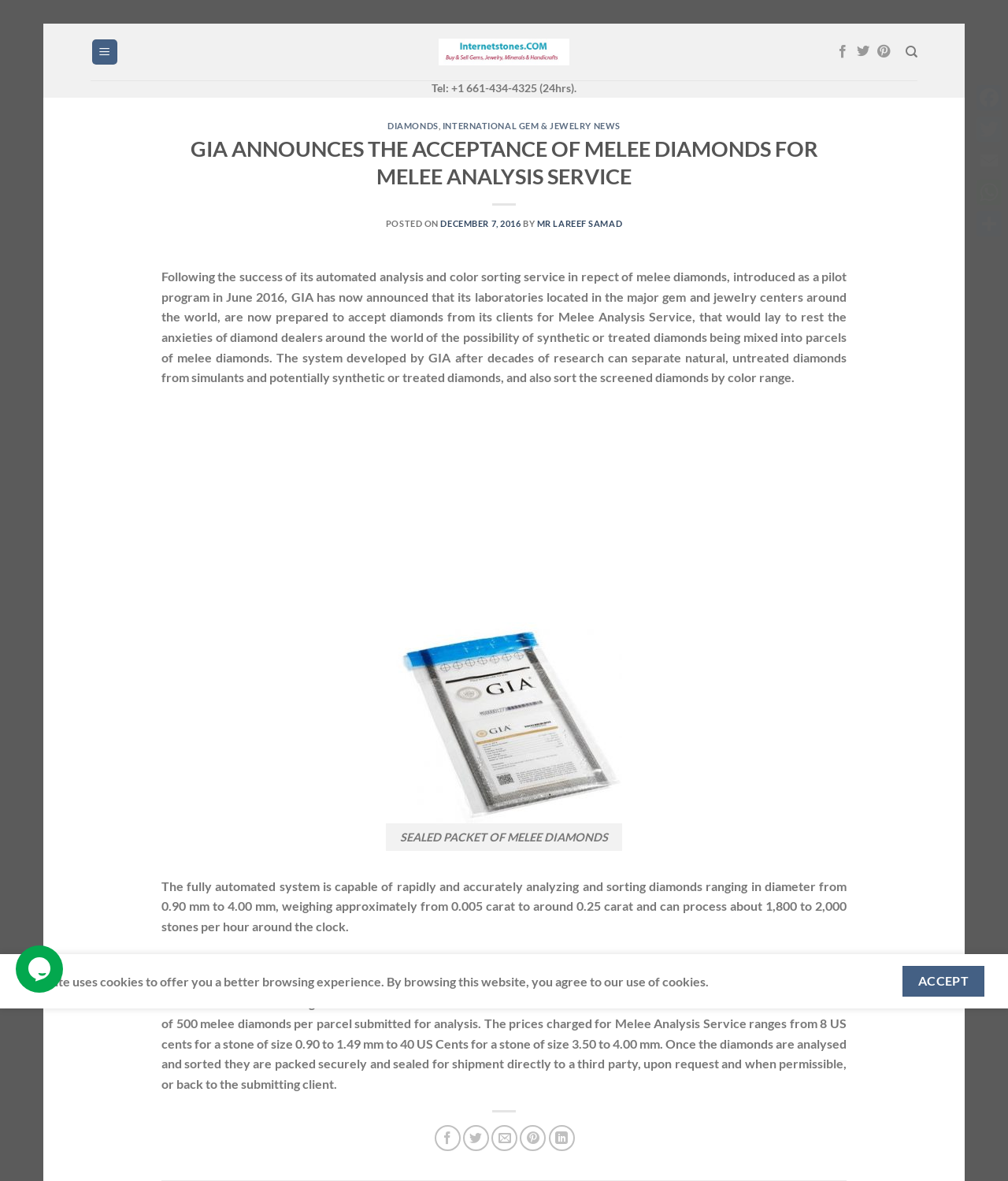Use a single word or phrase to respond to the question:
What is the purpose of GIA's Melee Analysis Service?

To separate natural diamonds from simulants